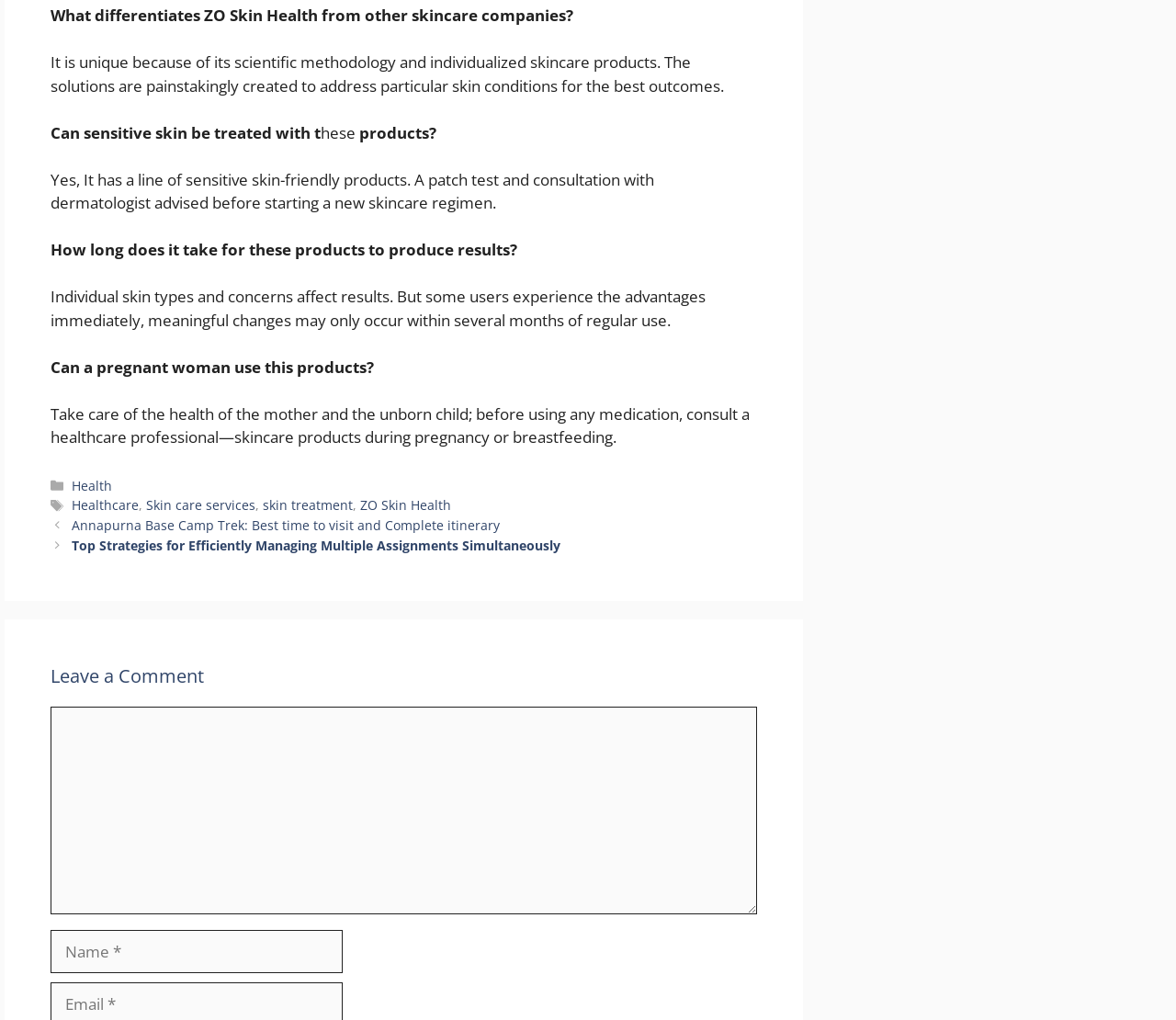Can a pregnant woman use these products?
Please provide a comprehensive answer to the question based on the webpage screenshot.

The webpage advises pregnant women to take care of their health and the health of their unborn child, and to consult a healthcare professional before using any medication, including skincare products during pregnancy or breastfeeding.